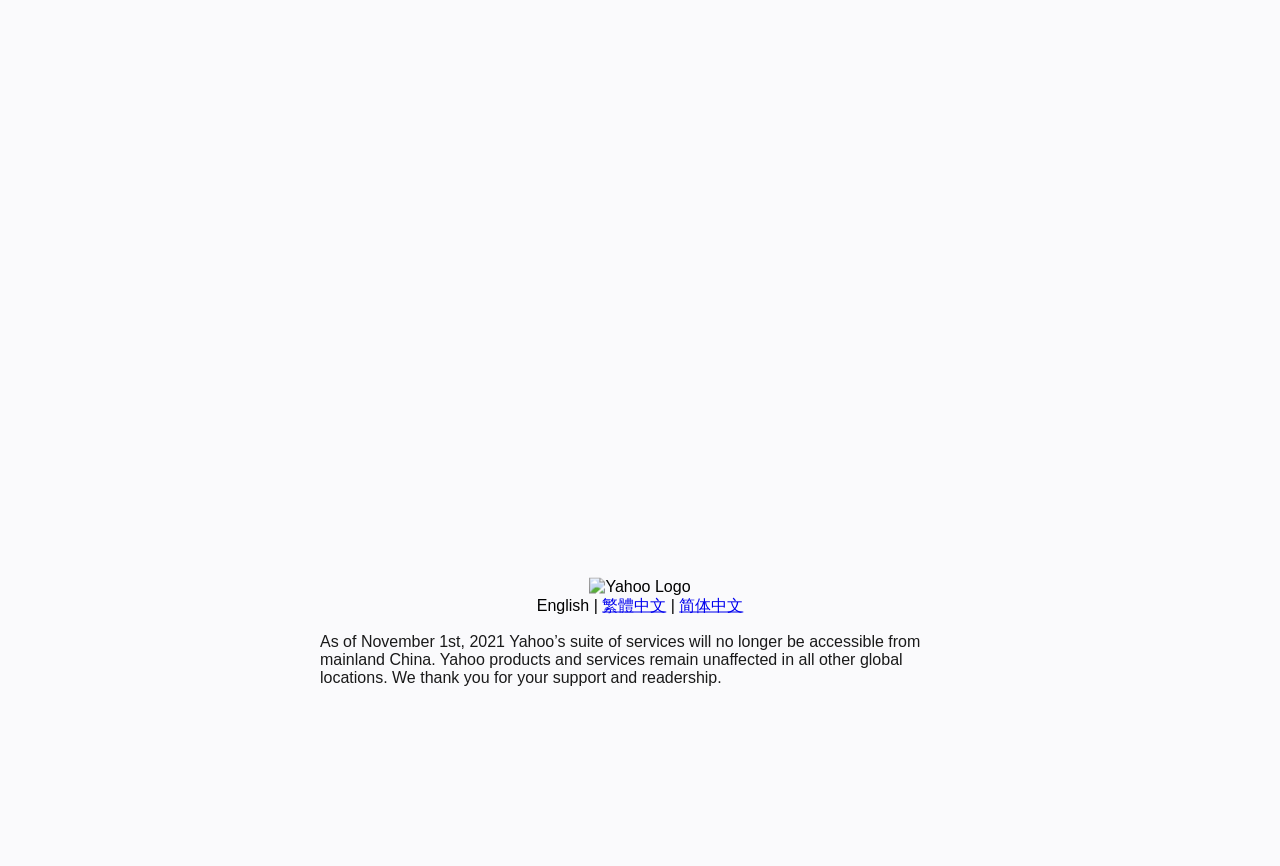Determine the bounding box coordinates for the UI element with the following description: "繁體中文". The coordinates should be four float numbers between 0 and 1, represented as [left, top, right, bottom].

[0.47, 0.689, 0.52, 0.708]